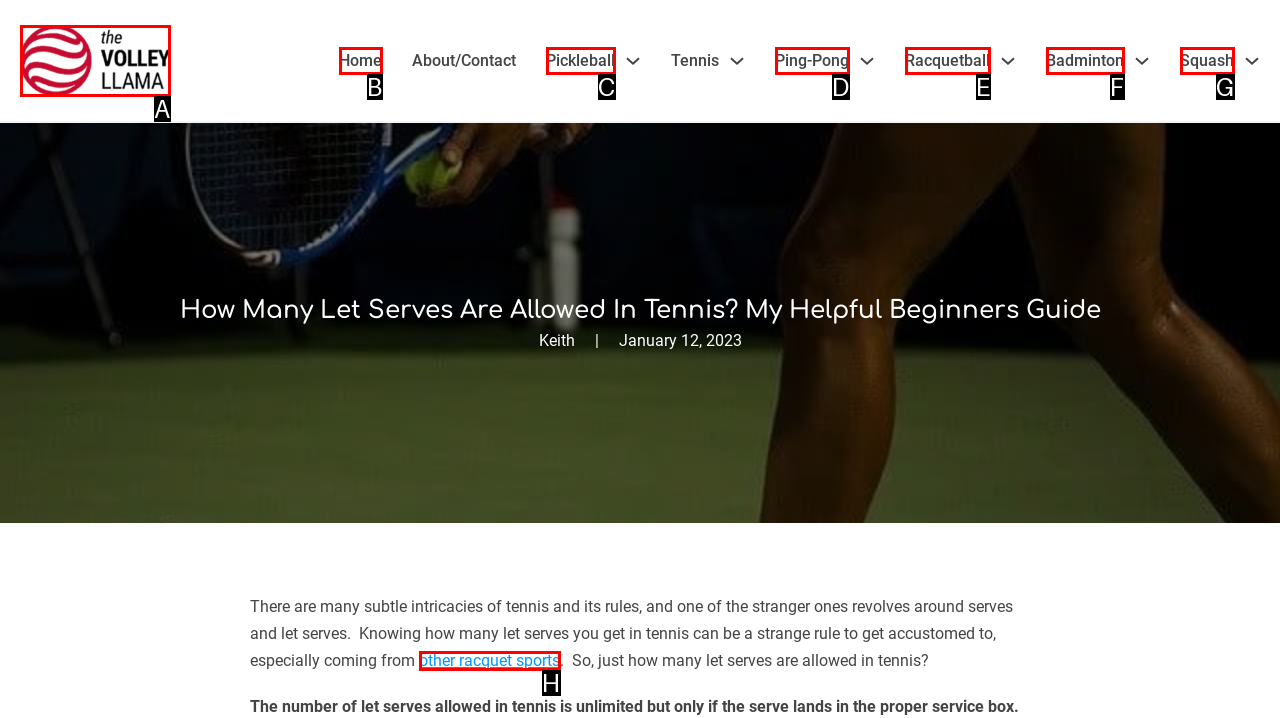Select the option that fits this description: other racquet sports
Answer with the corresponding letter directly.

H